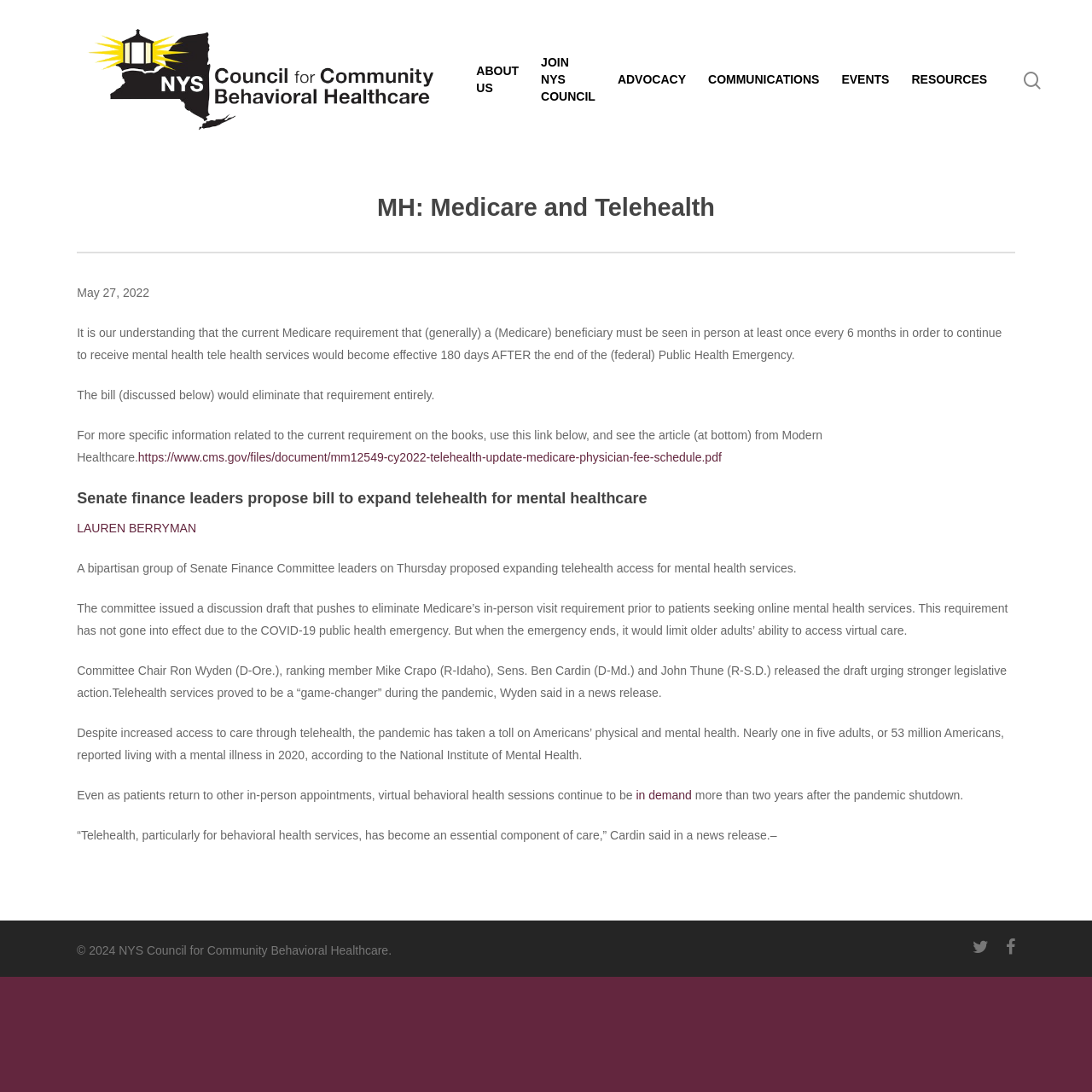Describe the entire webpage, focusing on both content and design.

The webpage is about Medicare and Telehealth, specifically discussing a proposed bill to expand telehealth for mental healthcare. At the top, there is a search bar with a textbox and a hint to hit enter to search or ESC to close. On the top-right corner, there is a link to the NYS Council for Community Behavioral Healthcare, accompanied by their logo.

Below the search bar, there are several links to different sections of the website, including "ABOUT US", "JOIN NYS COUNCIL", "ADVOCACY", "COMMUNICATIONS", "EVENTS", and "RESOURCES". These links are aligned horizontally and take up most of the width of the page.

The main content of the page is divided into two sections. The first section has a heading "MH: Medicare and Telehealth" and discusses the current Medicare requirement for in-person visits before receiving mental health telehealth services. There is a date "May 27, 2022" and a paragraph explaining the requirement. Below that, there is a link to a PDF document from the Centers for Medicare and Medicaid Services.

The second section has a heading "Senate finance leaders propose bill to expand telehealth for mental healthcare" and discusses a proposed bill to eliminate the in-person visit requirement. There are several paragraphs explaining the bill and its implications, with quotes from senators and statistics about mental health. There are also links to external sources, including an article from Modern Healthcare.

At the bottom of the page, there is a copyright notice "© 2024 NYS Council for Community Behavioral Healthcare" and two social media links.